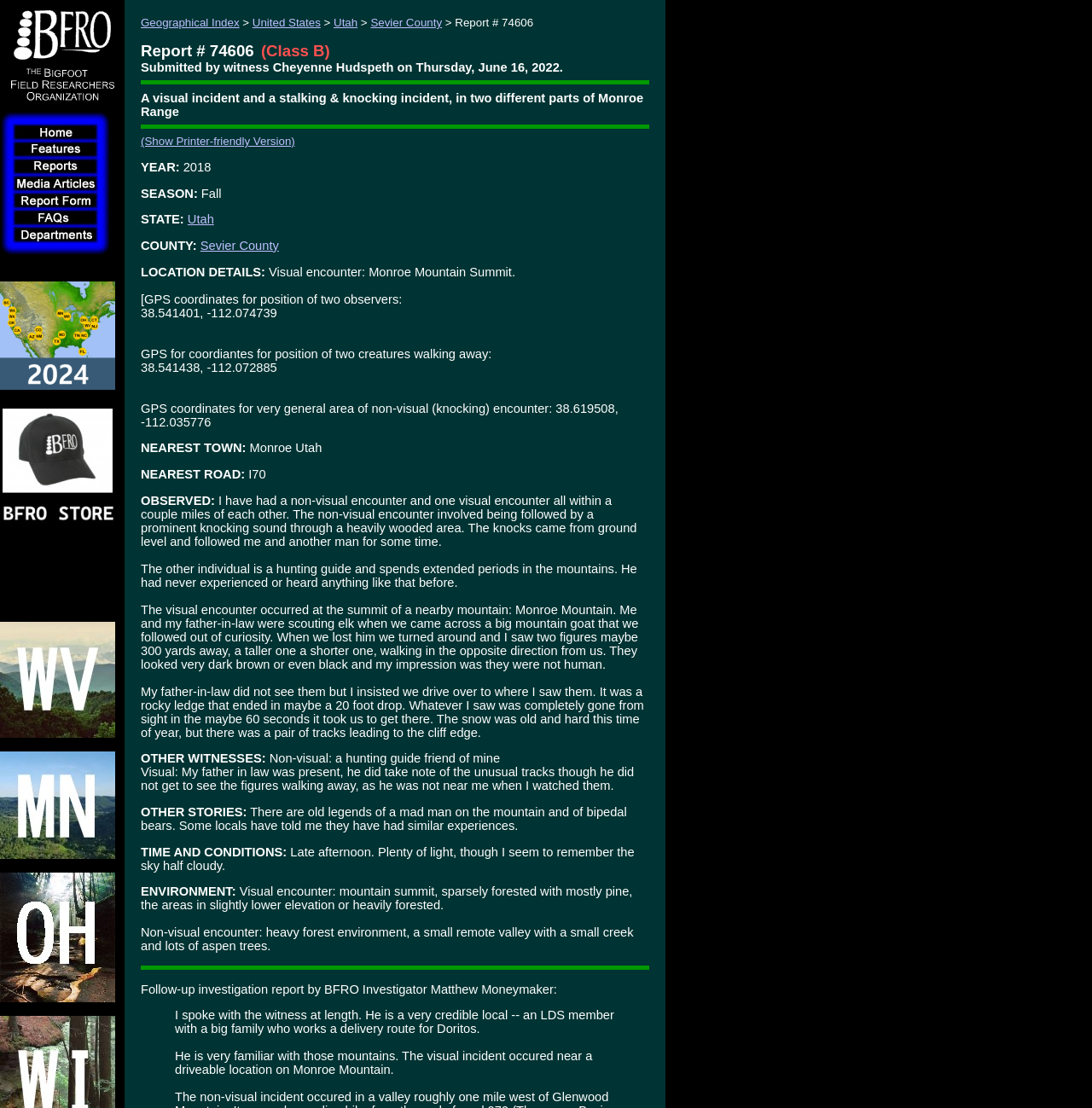Respond to the question below with a concise word or phrase:
What is the county where the incident occurred?

Sevier County